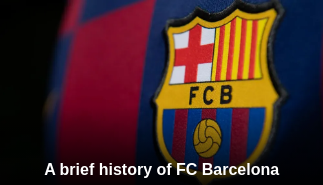Can you look at the image and give a comprehensive answer to the question:
What do the stripes in the crest symbolize?

According to the caption, the stripes in the FC Barcelona crest symbolize the team's rich history, highlighting its significance in football culture and its contributions to the sport.